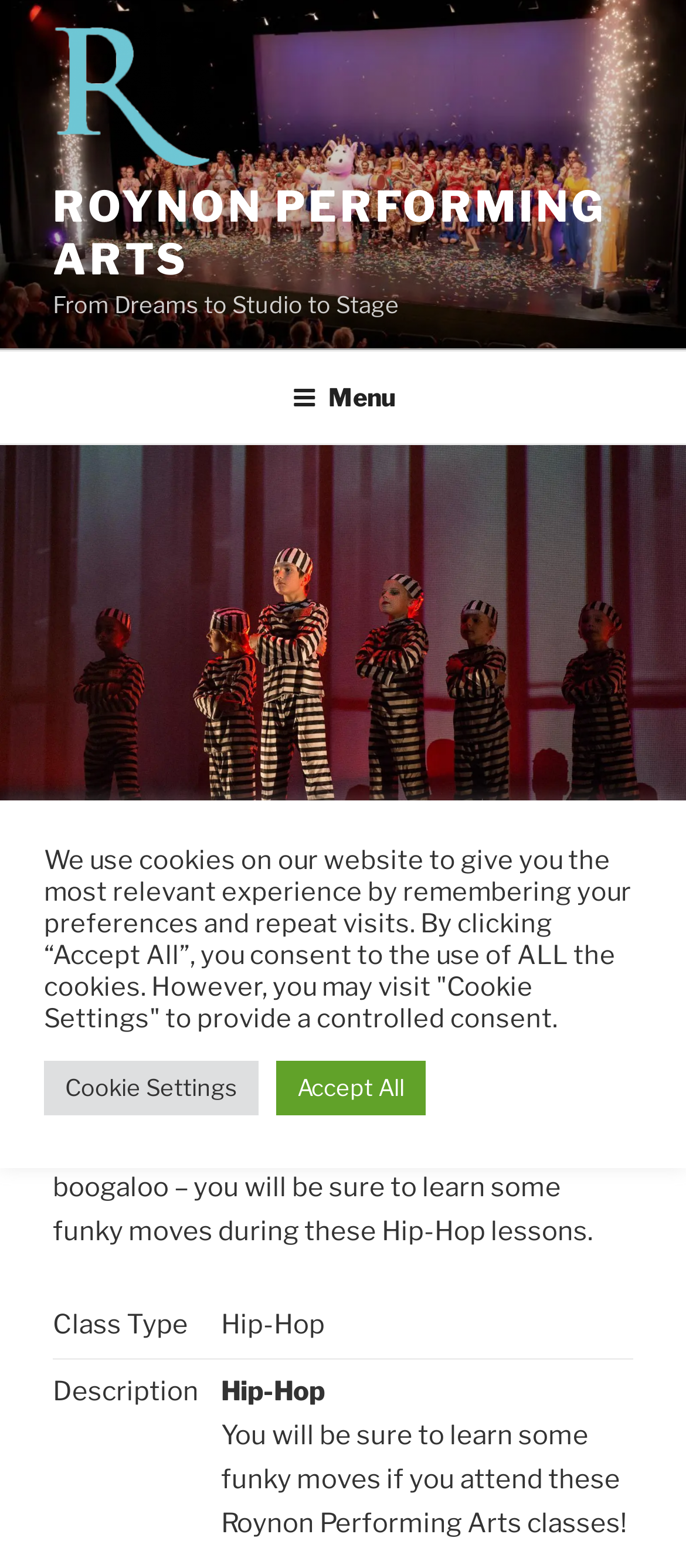What is the name of the performing arts organization? Based on the screenshot, please respond with a single word or phrase.

Roynon Performing Arts